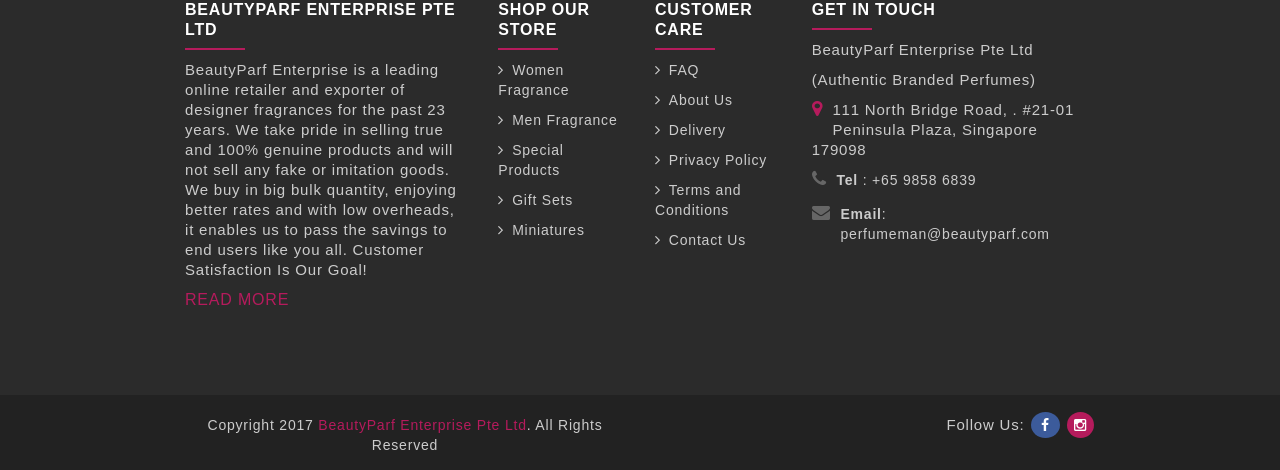Please analyze the image and provide a thorough answer to the question:
What is the company's address?

The company's address is mentioned in the static text on the webpage, which states '111 North Bridge Road,. #21-01 Peninsula Plaza, Singapore 179098'.